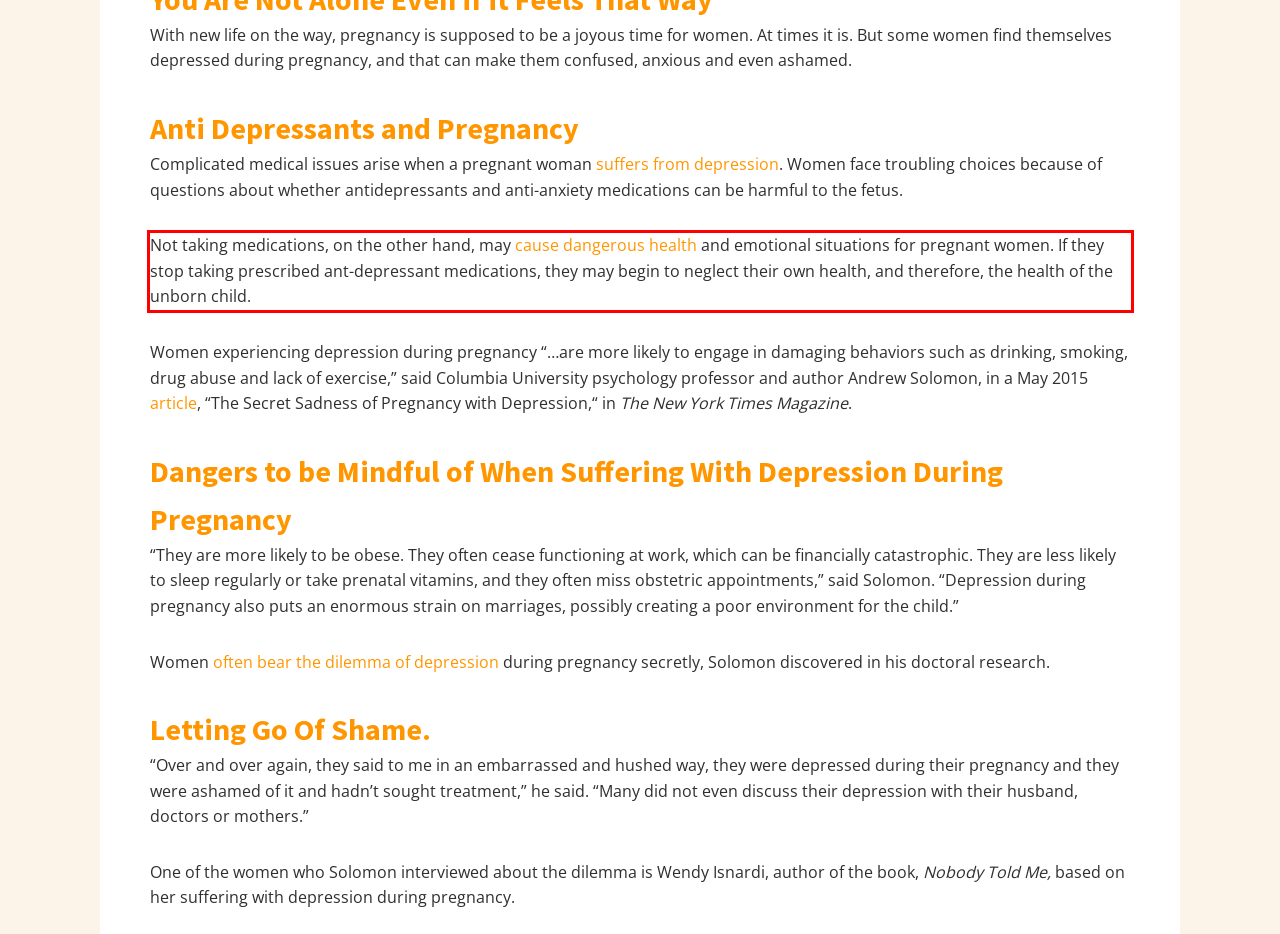Please look at the webpage screenshot and extract the text enclosed by the red bounding box.

Not taking medications, on the other hand, may cause dangerous health and emotional situations for pregnant women. If they stop taking prescribed ant-depressant medications, they may begin to neglect their own health, and therefore, the health of the unborn child.